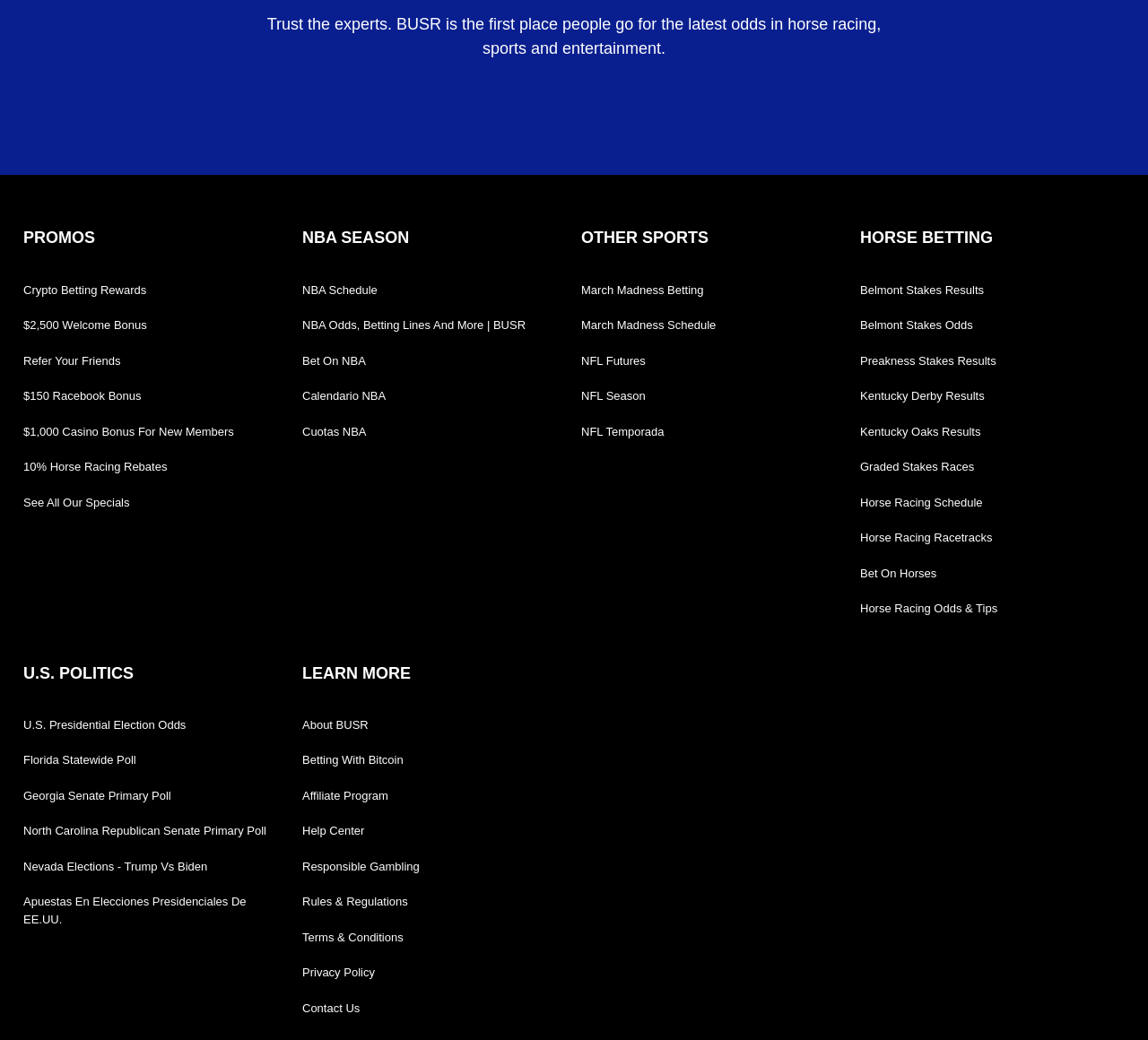Please identify the bounding box coordinates of the element's region that should be clicked to execute the following instruction: "Get $2,500 Welcome Bonus". The bounding box coordinates must be four float numbers between 0 and 1, i.e., [left, top, right, bottom].

[0.02, 0.298, 0.251, 0.328]